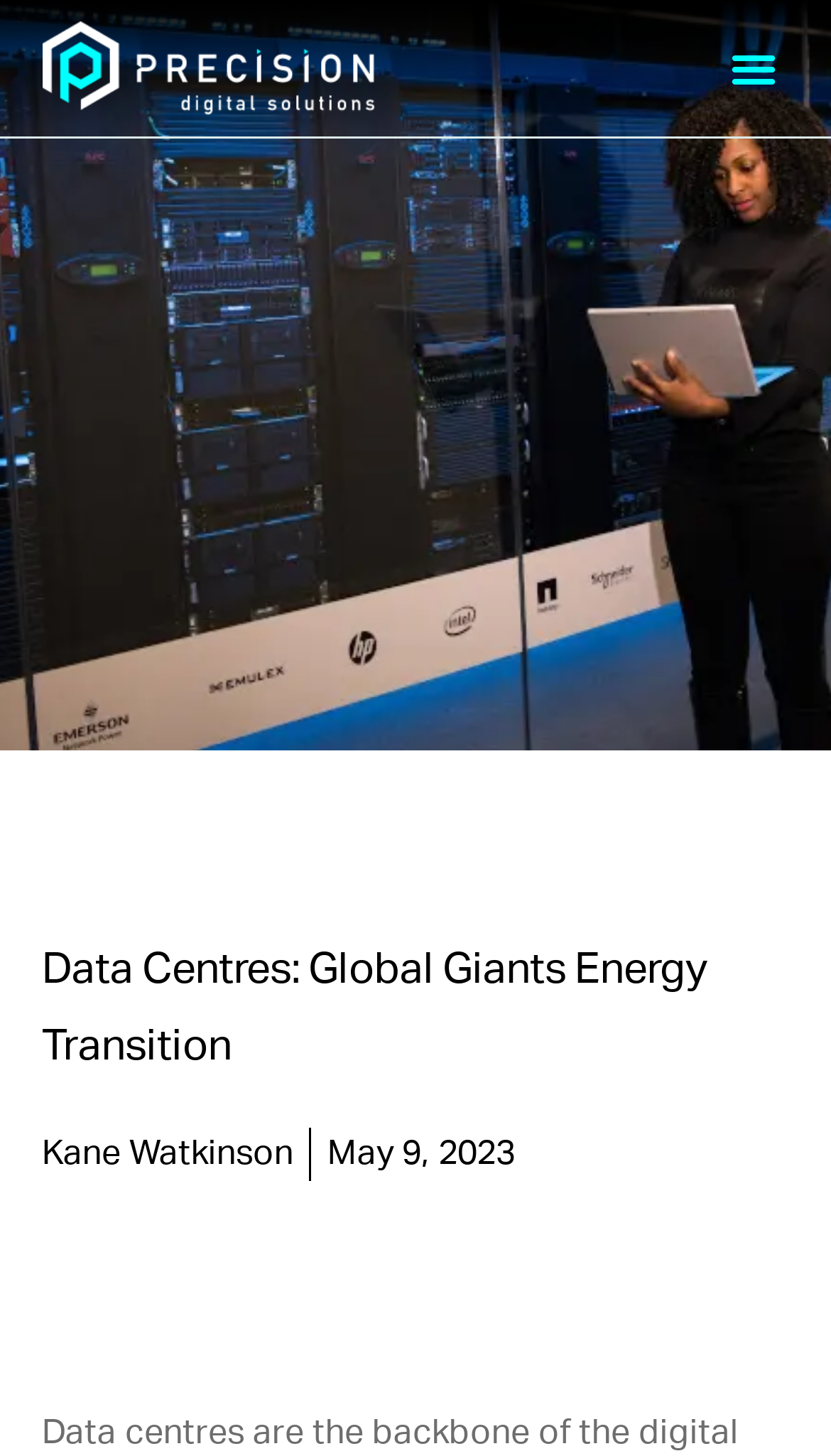Please find the bounding box for the UI component described as follows: "alt="Precision digital solutions"".

[0.051, 0.015, 0.45, 0.078]